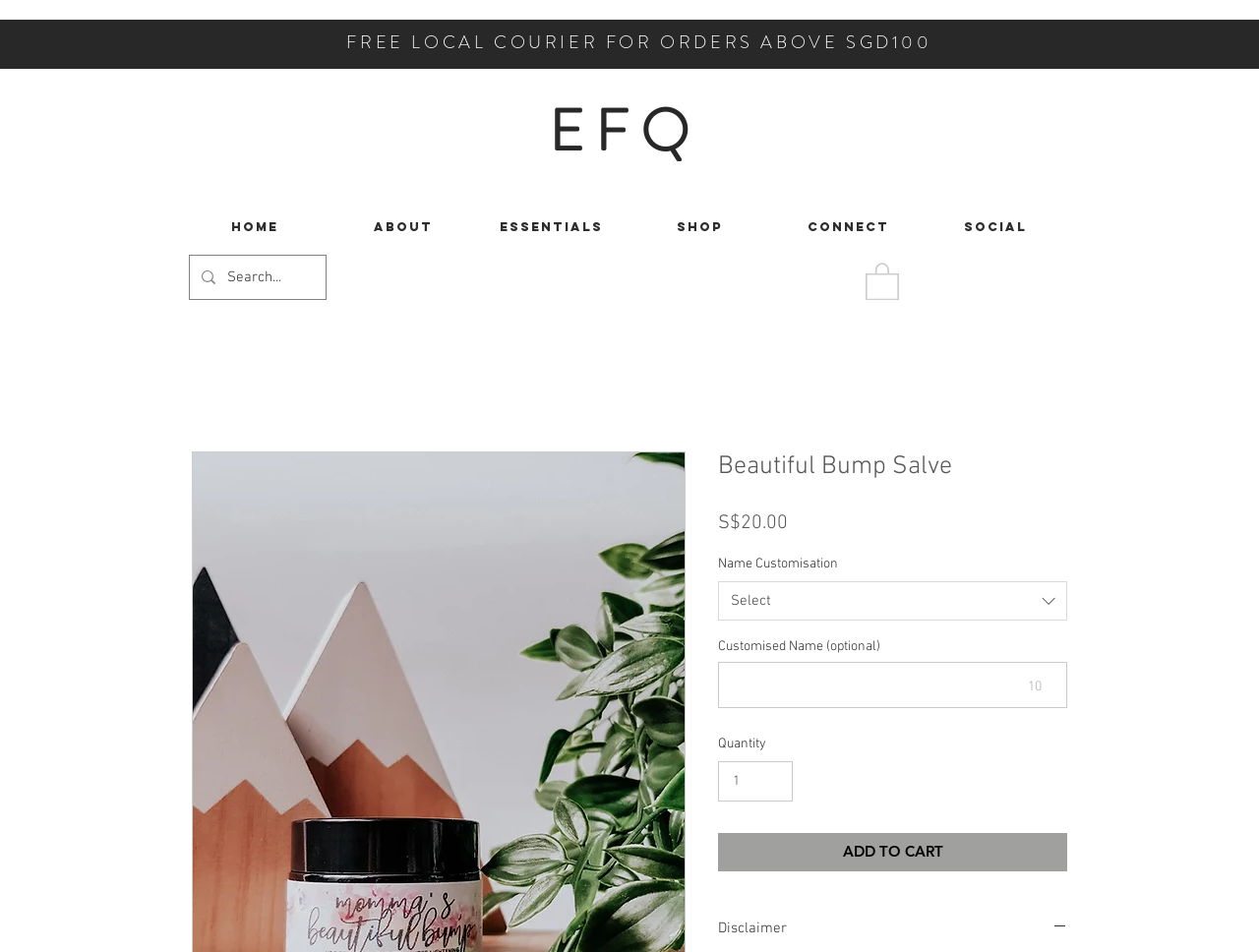What is the price of the Beautiful Bump Salve?
From the screenshot, supply a one-word or short-phrase answer.

S$20.00